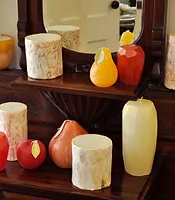Give a meticulous account of what the image depicts.

The image showcases an elegant arrangement of decorative candles and accessories, designed to enhance home décor. The vibrant colors of the candles, which include deep reds, soft yellows, and muted whites, are complemented by their varied shapes, creating a visually stimulating display. The scene is set on a polished wooden shelf with a dark finish, reflecting a warm and inviting ambiance. In the background, a mirror adds depth to the composition, highlighting the textures and patterns of the candles, reminiscent of natural forms and fruits. This arrangement is part of the "Candles / House Warming Gifts" collection, perfect for adding finishing touches to any home setting.